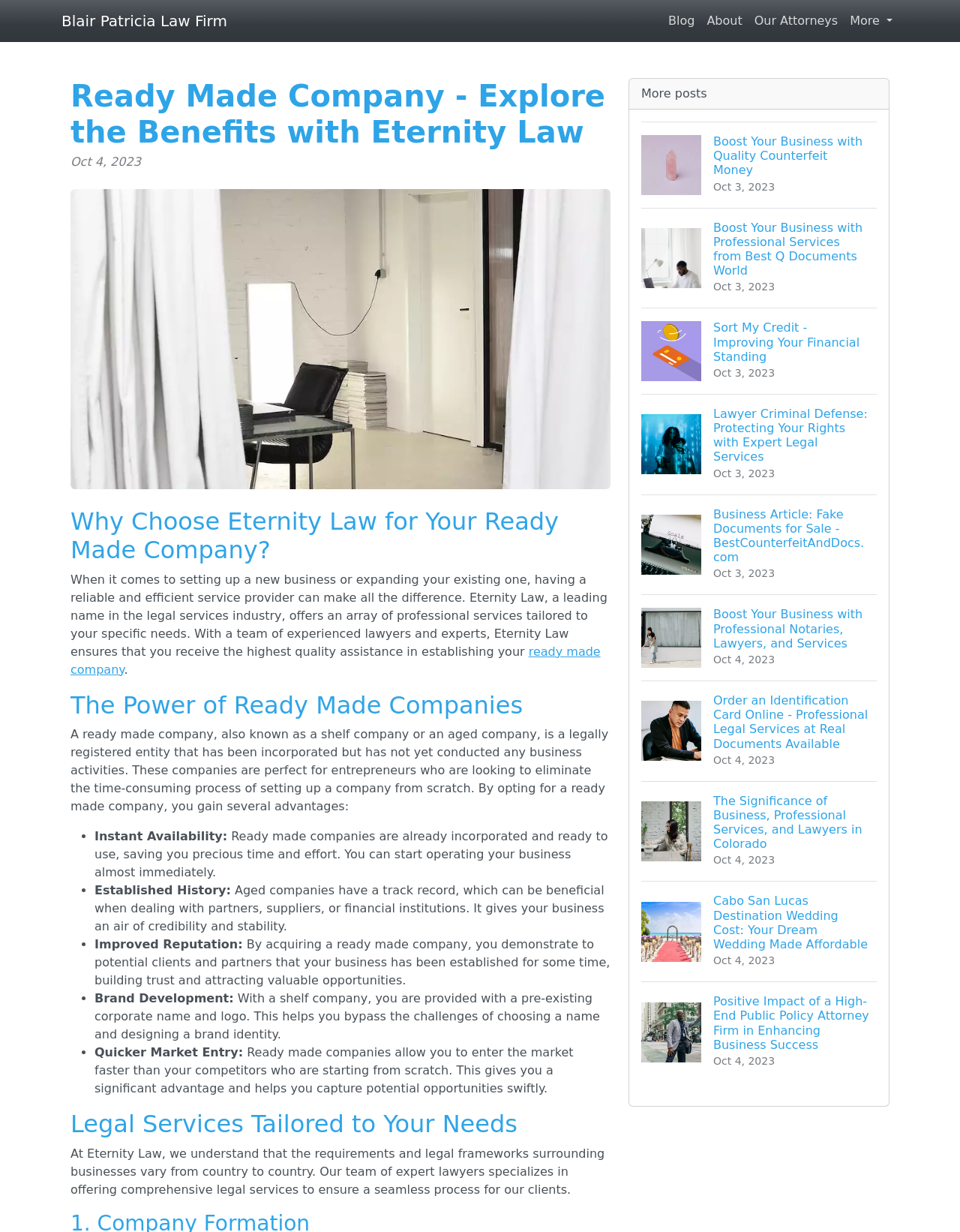Highlight the bounding box of the UI element that corresponds to this description: "Our Attorneys".

[0.779, 0.005, 0.879, 0.029]